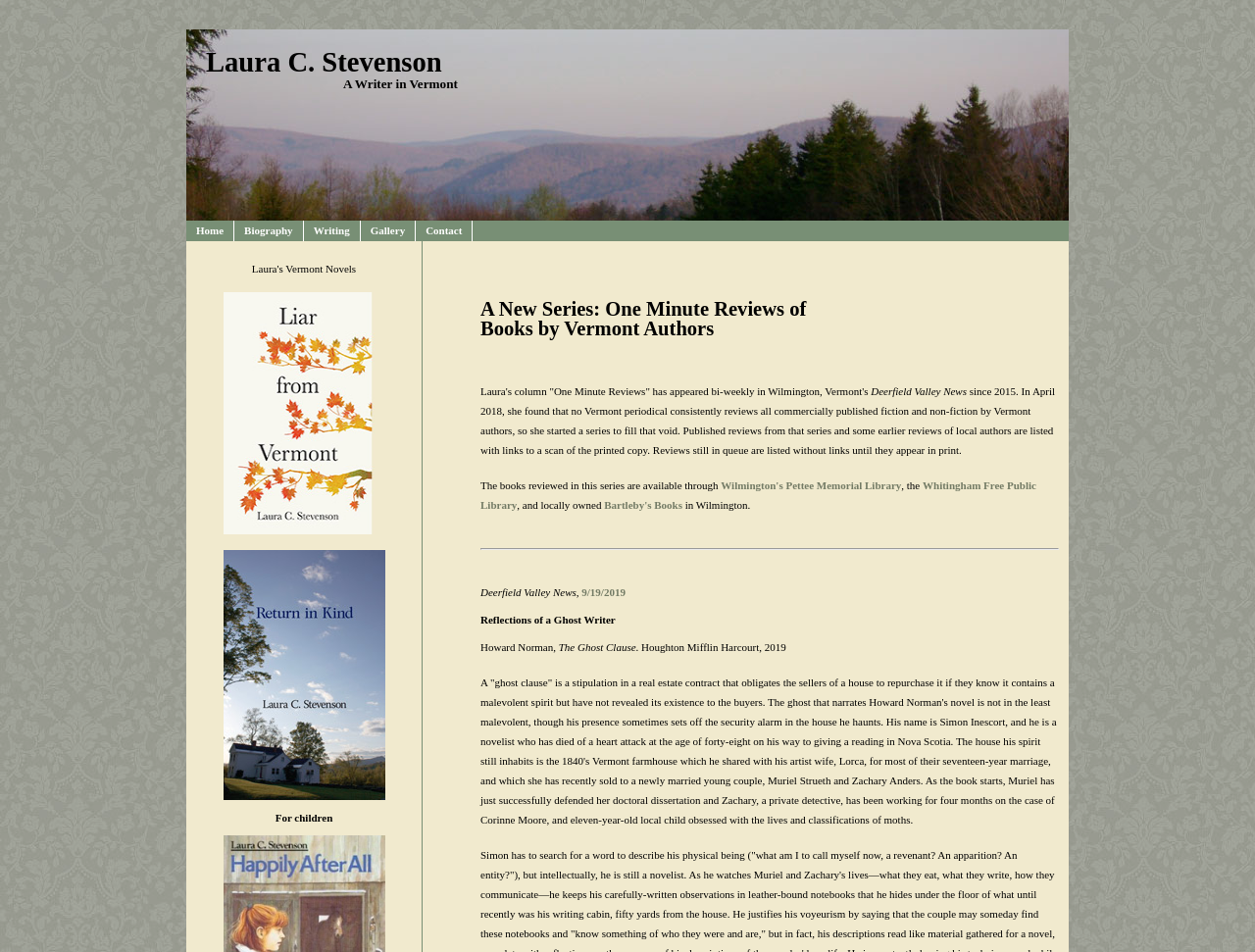Determine the bounding box for the HTML element described here: "9/19/2019". The coordinates should be given as [left, top, right, bottom] with each number being a float between 0 and 1.

[0.463, 0.616, 0.498, 0.628]